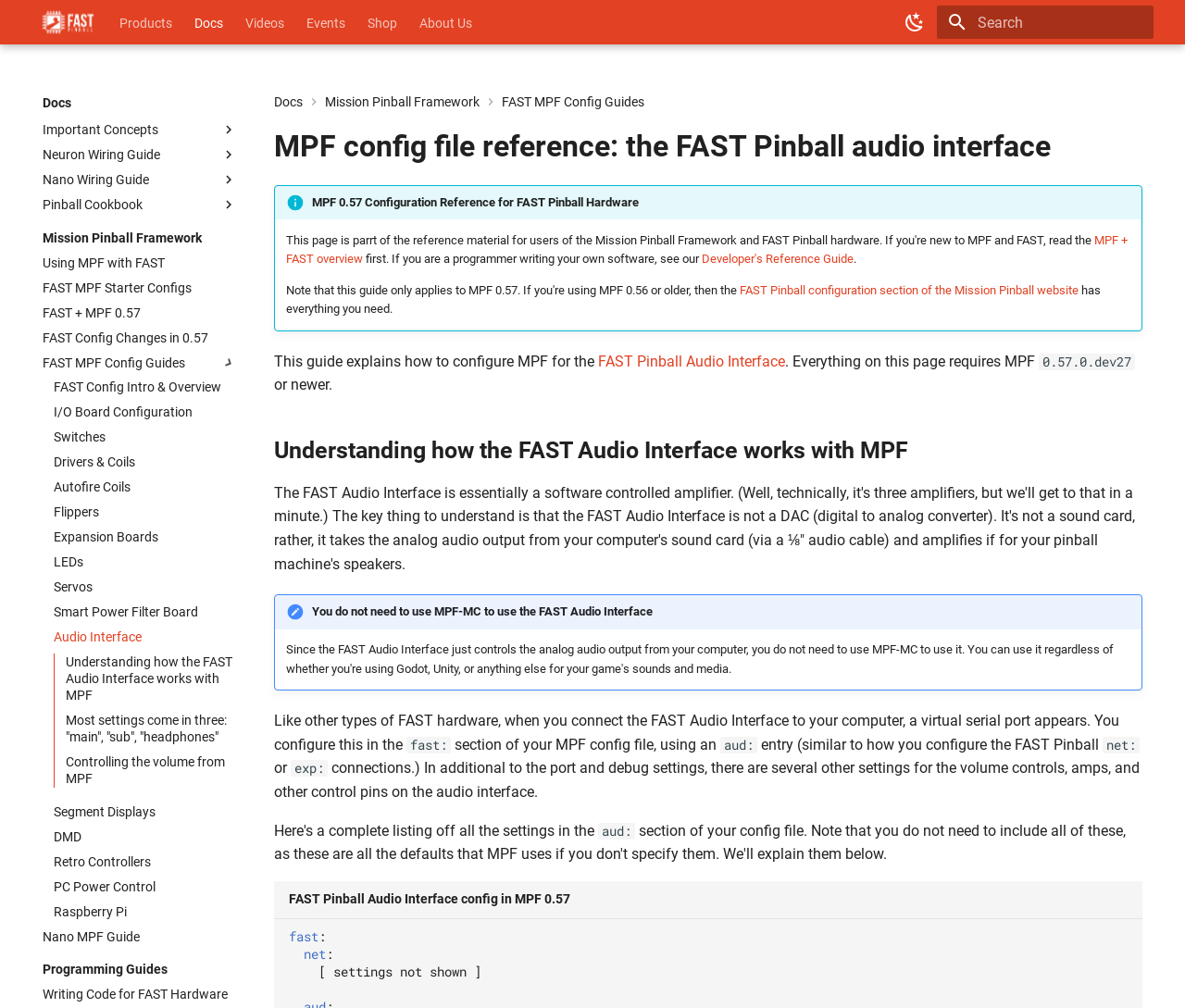Refer to the image and provide an in-depth answer to the question:
How many navigation tabs are there?

The navigation tabs can be found at the top of the webpage, below the header. There are six tabs in total, labeled 'Products', 'Docs', 'Videos', 'Events', 'Shop', and 'About Us'.